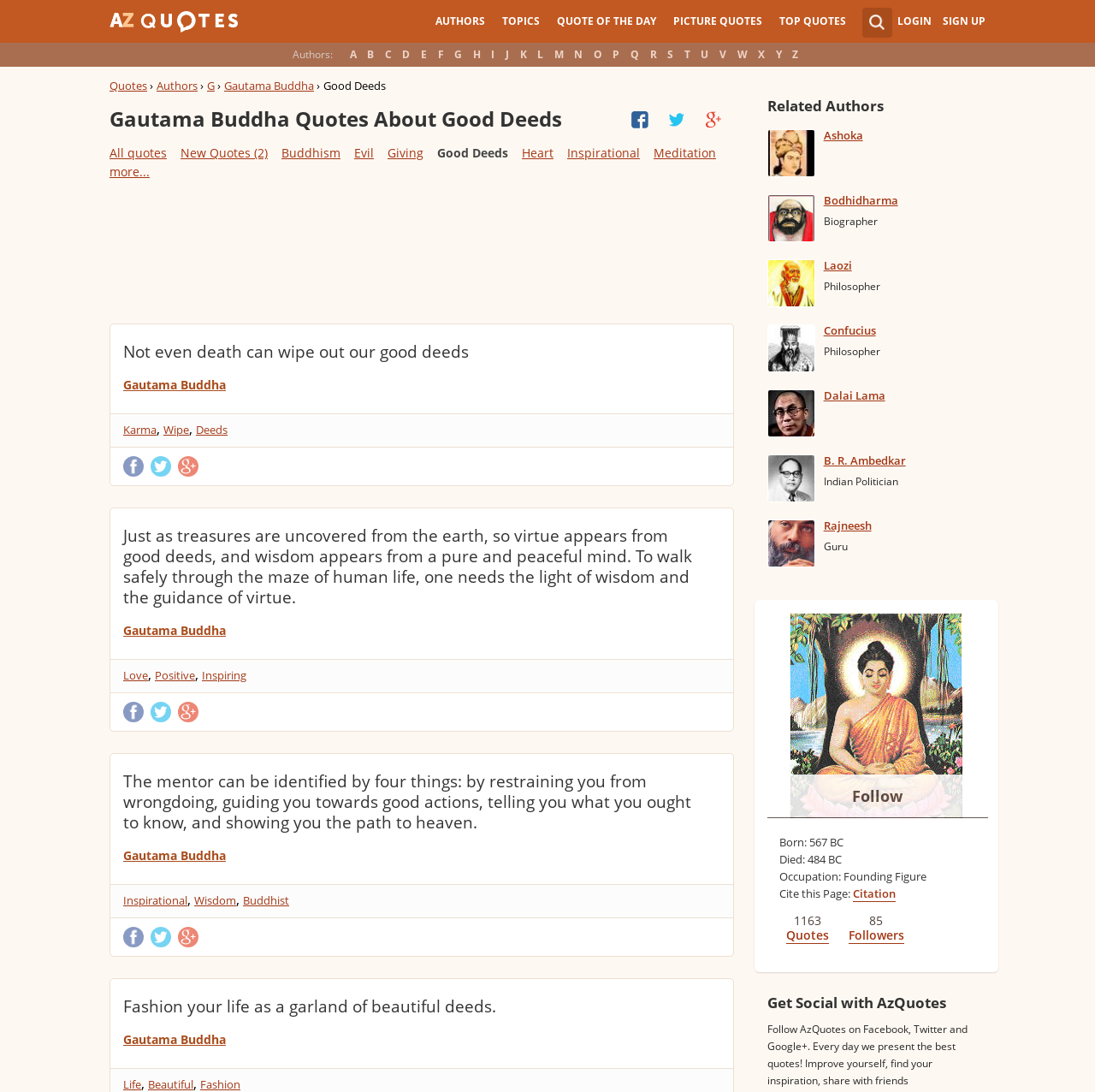What type of content can be found in the 'Picture Quotes' section? Using the information from the screenshot, answer with a single word or phrase.

Image quotes